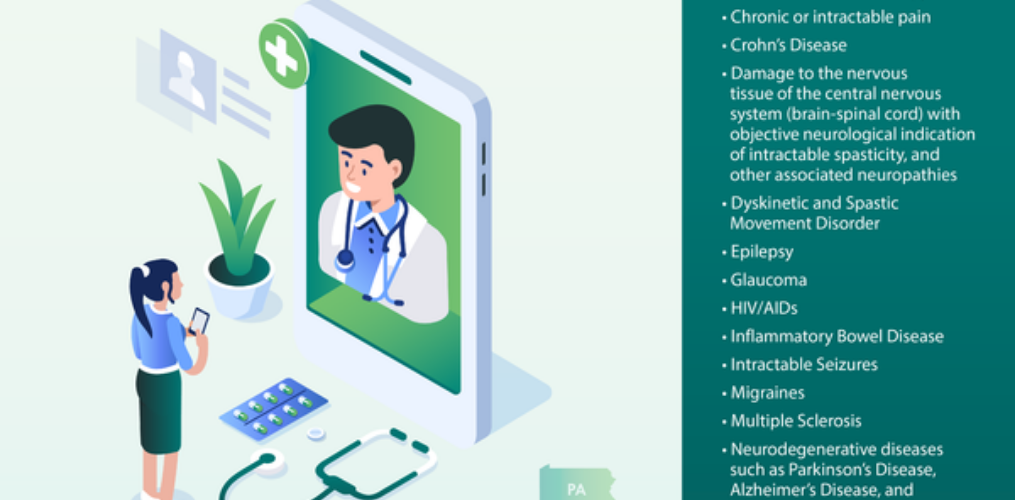Describe the image in great detail, covering all key points.

The image portrays a modern telemedicine consultation scenario relevant to medical marijuana evaluations. In the foreground, a woman is seen holding a smartphone, engaged in a virtual appointment with a healthcare provider displayed on the device's screen. The practitioner, who appears friendly and professional, wears a medical coat, stethoscope, and is situated within a vibrant green backdrop, symbolizing health and wellness. 

Surrounding the characters, there are elements that enhance the telehealth experience, including a plant, suggesting a calming environment, and a doctor's stethoscope placed alongside a pill blister pack, emphasizing the medical context. To the right, a list details various medical conditions suitable for treatment, such as chronic pain, Crohn’s disease, epilepsy, and more, highlighting the importance of telemedicine in accessing healthcare for these specific needs. This visual effectively communicates the evolving landscape of medical consultations, especially in light of recent health developments and the push for more accessible patient care solutions.